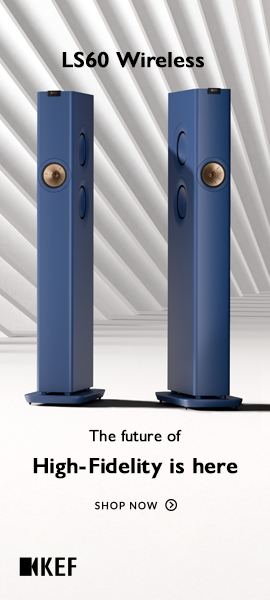Offer a detailed narrative of the image's content.

This captivating image showcases the KEF LS60 Wireless speakers, presented in an elegant blue finish. The design features a tall, slender profile with two prominent speaker drivers placed symmetrically, enhancing both aesthetics and sound quality. Accompanying the visual of the speakers is the bold tagline, "The future of High-Fidelity is here," emphasizing the innovative audio technology these speakers represent. The promotional message encourages viewers to explore their options further, inviting them to shop now for this sophisticated addition to their audio setup. The backdrop hints at a modern and stylish environment, resonating with the sleek elegance of the LS60 Wireless speakers.